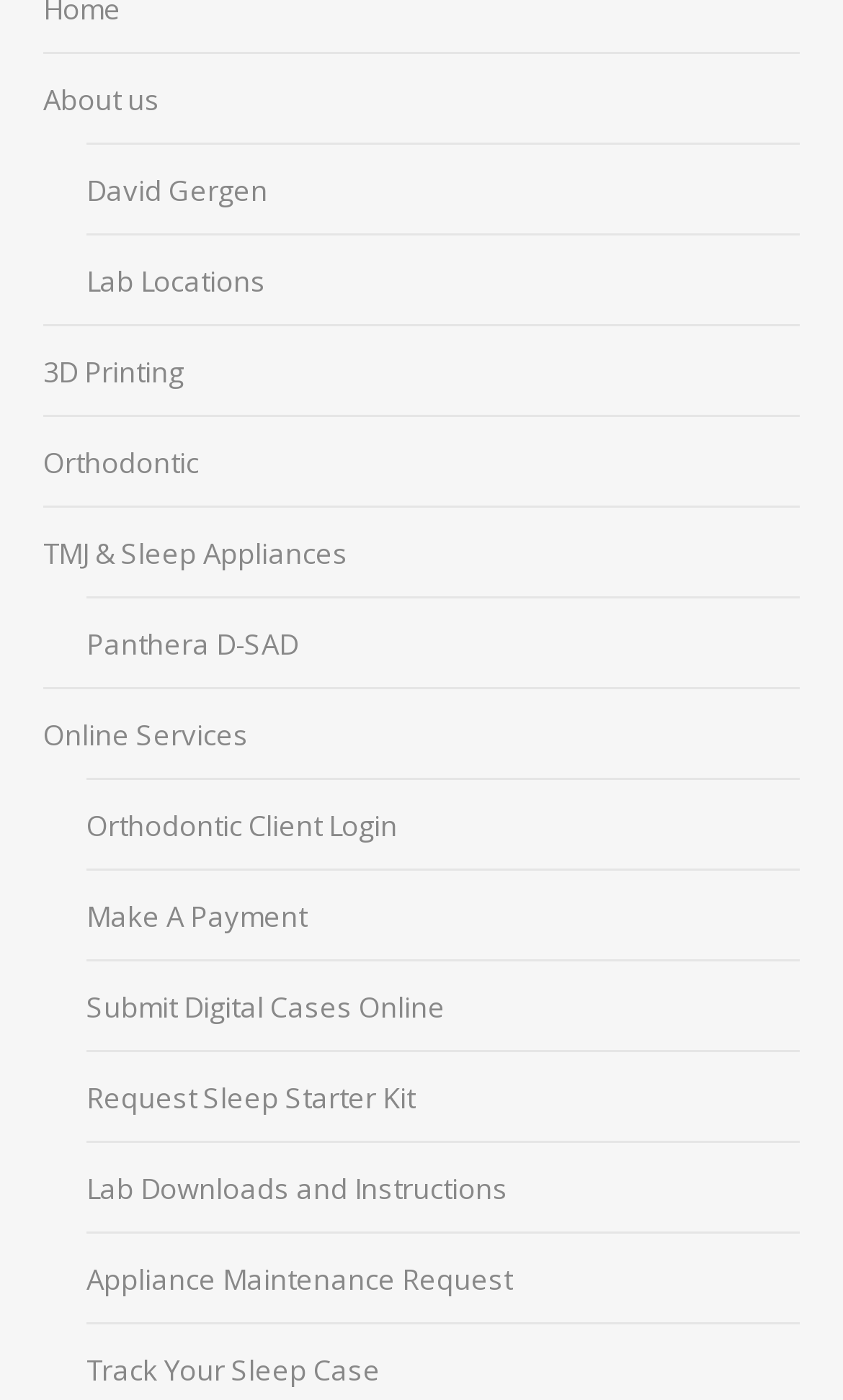Pinpoint the bounding box coordinates of the element to be clicked to execute the instruction: "Request a sleep starter kit".

[0.103, 0.77, 0.531, 0.798]